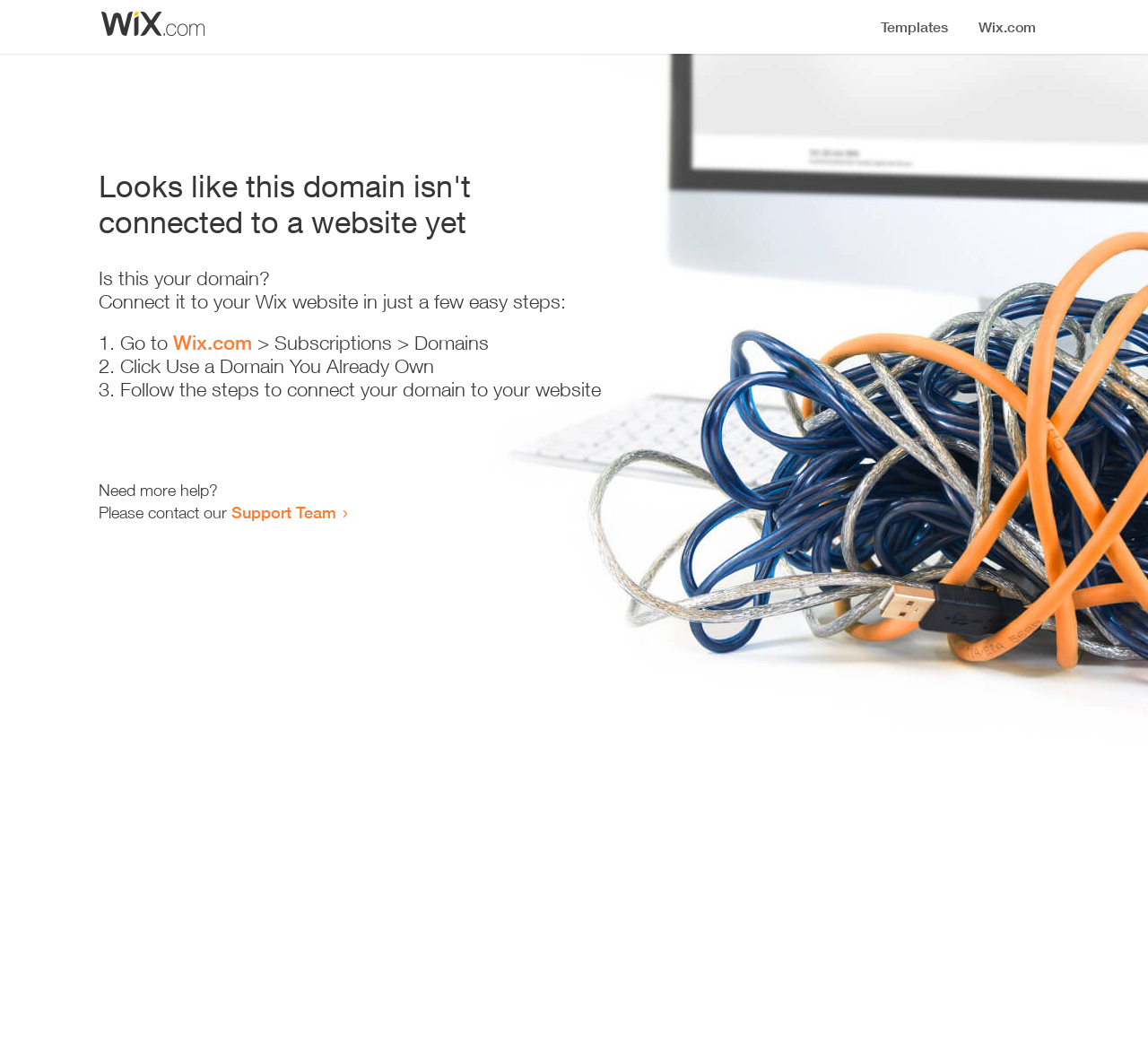How many steps are required to connect the domain to a website?
Using the visual information from the image, give a one-word or short-phrase answer.

3